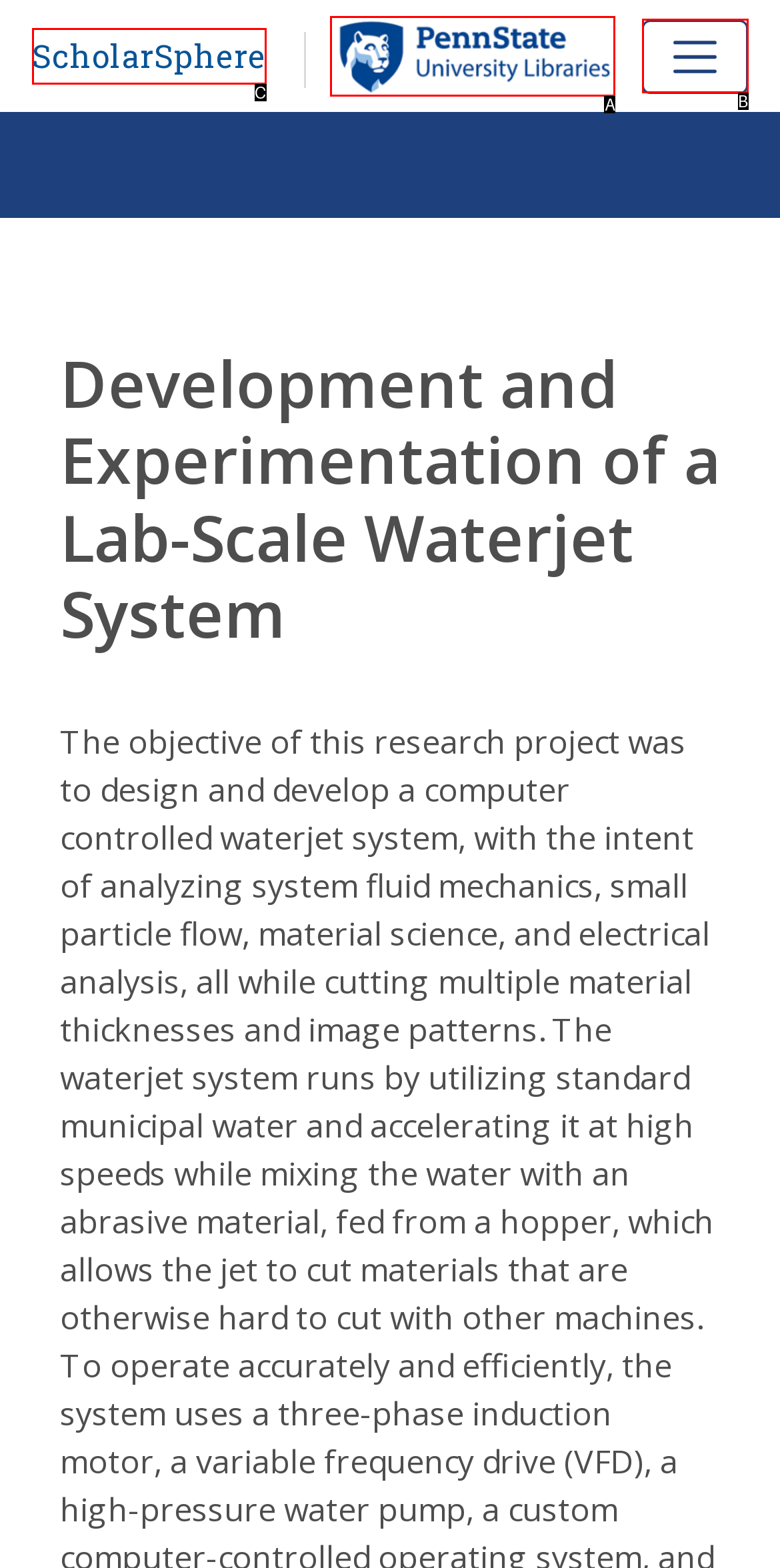From the given options, choose the HTML element that aligns with the description: parent_node: ScholarSphere. Respond with the letter of the selected element.

A